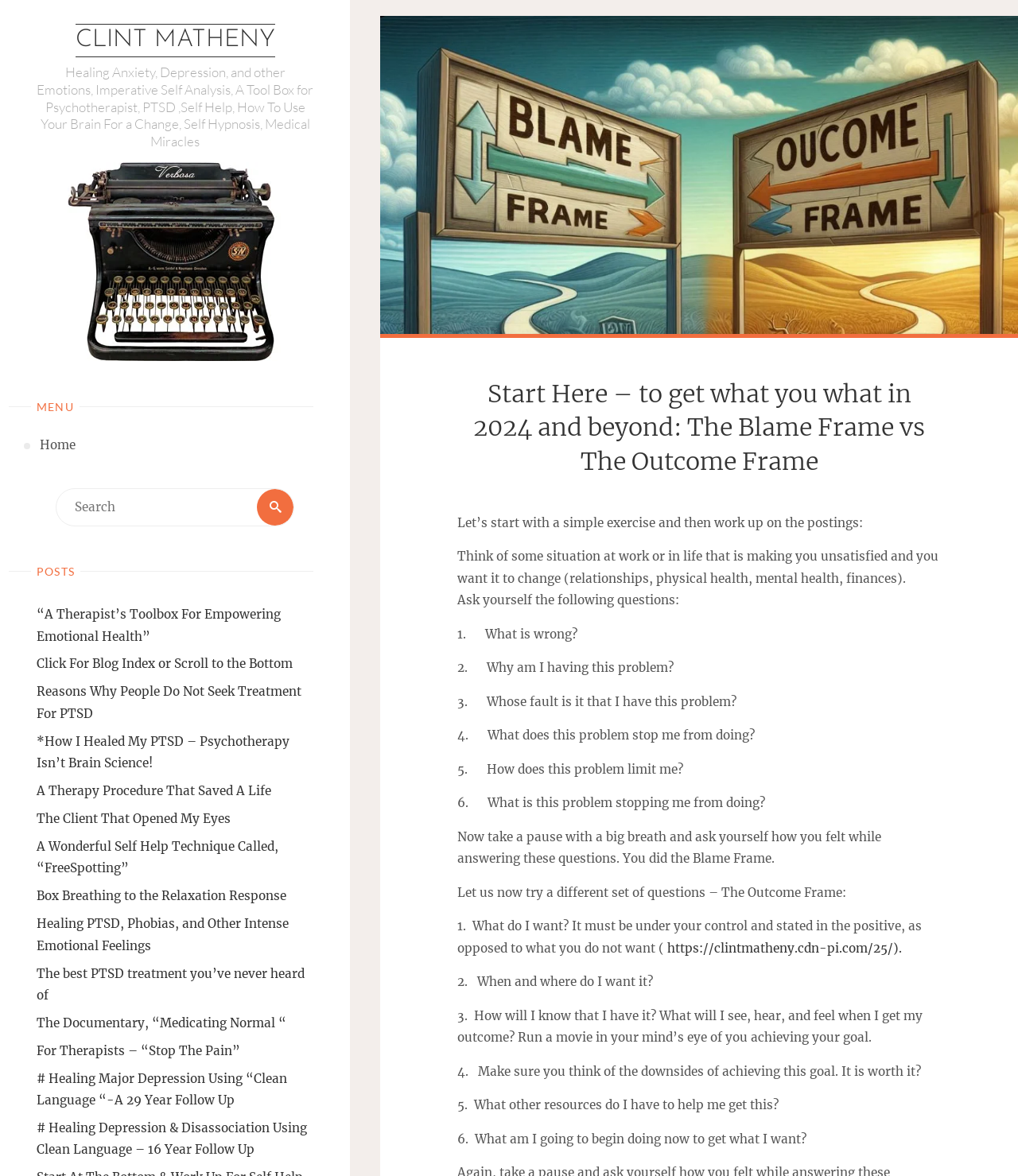Find the bounding box coordinates of the element I should click to carry out the following instruction: "Click on the 'Home' link".

[0.039, 0.364, 0.074, 0.395]